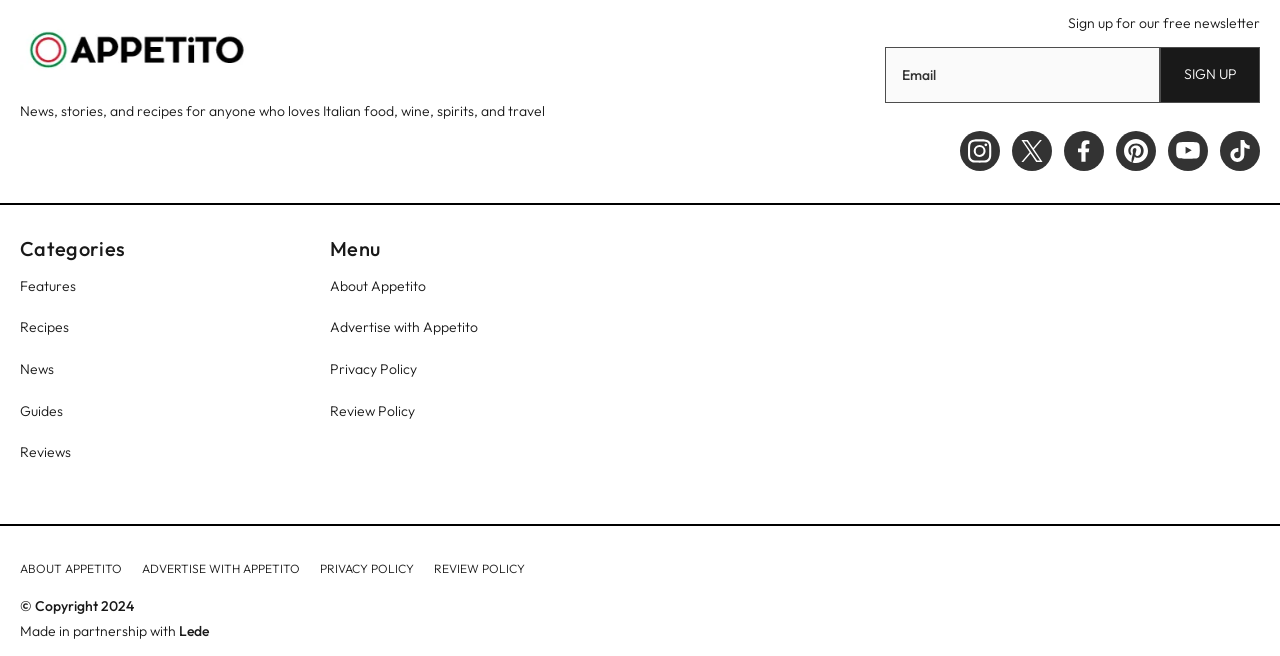Please provide a comprehensive response to the question based on the details in the image: How many categories are listed?

The webpage has a navigation section labeled 'Categories' with links to 'Features', 'Recipes', 'News', 'Guides', and 'Reviews'. Therefore, there are 5 categories listed.